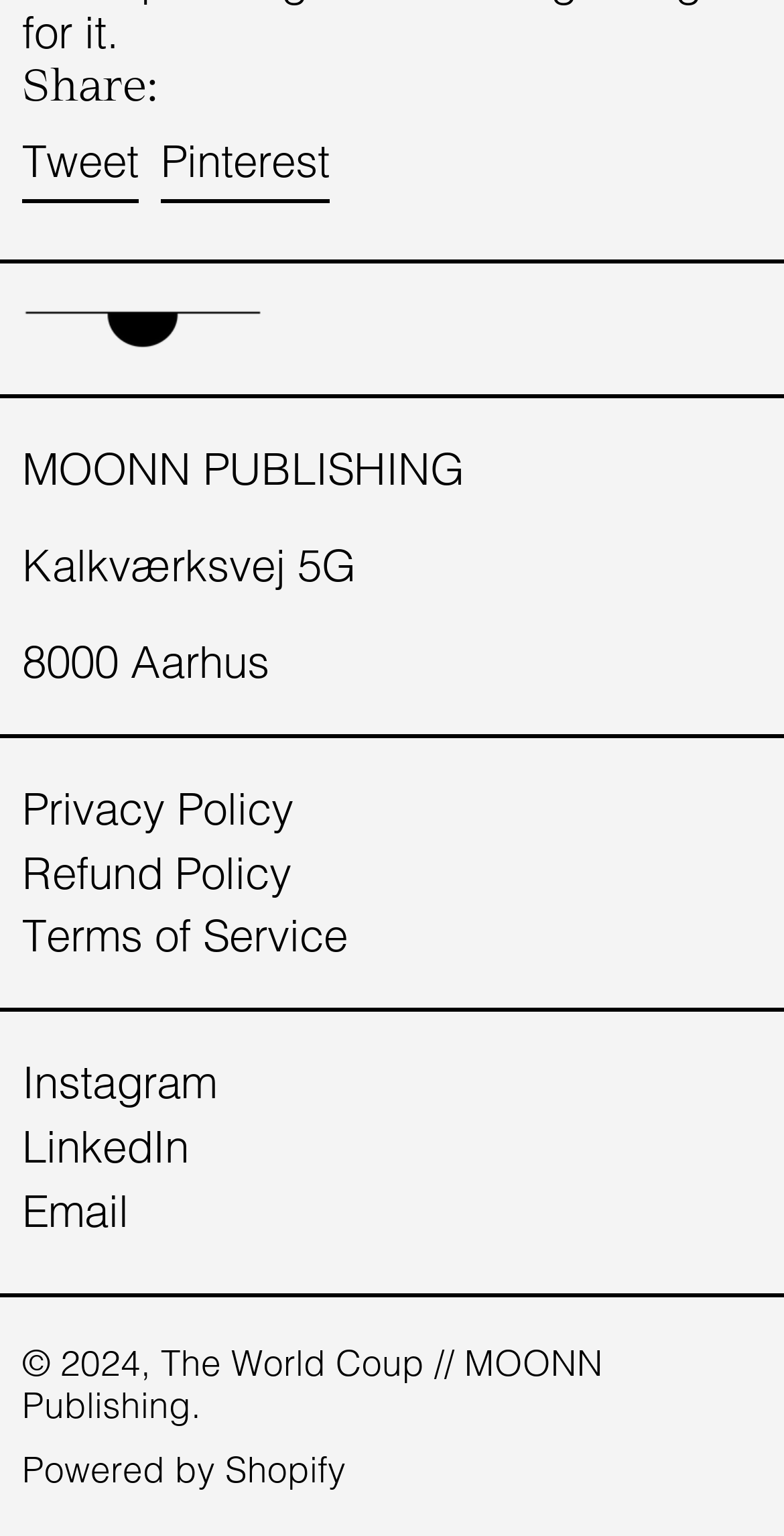What is the address of MOONN Publishing?
Based on the screenshot, provide your answer in one word or phrase.

Kalkværksvej 5G, 8000 Aarhus